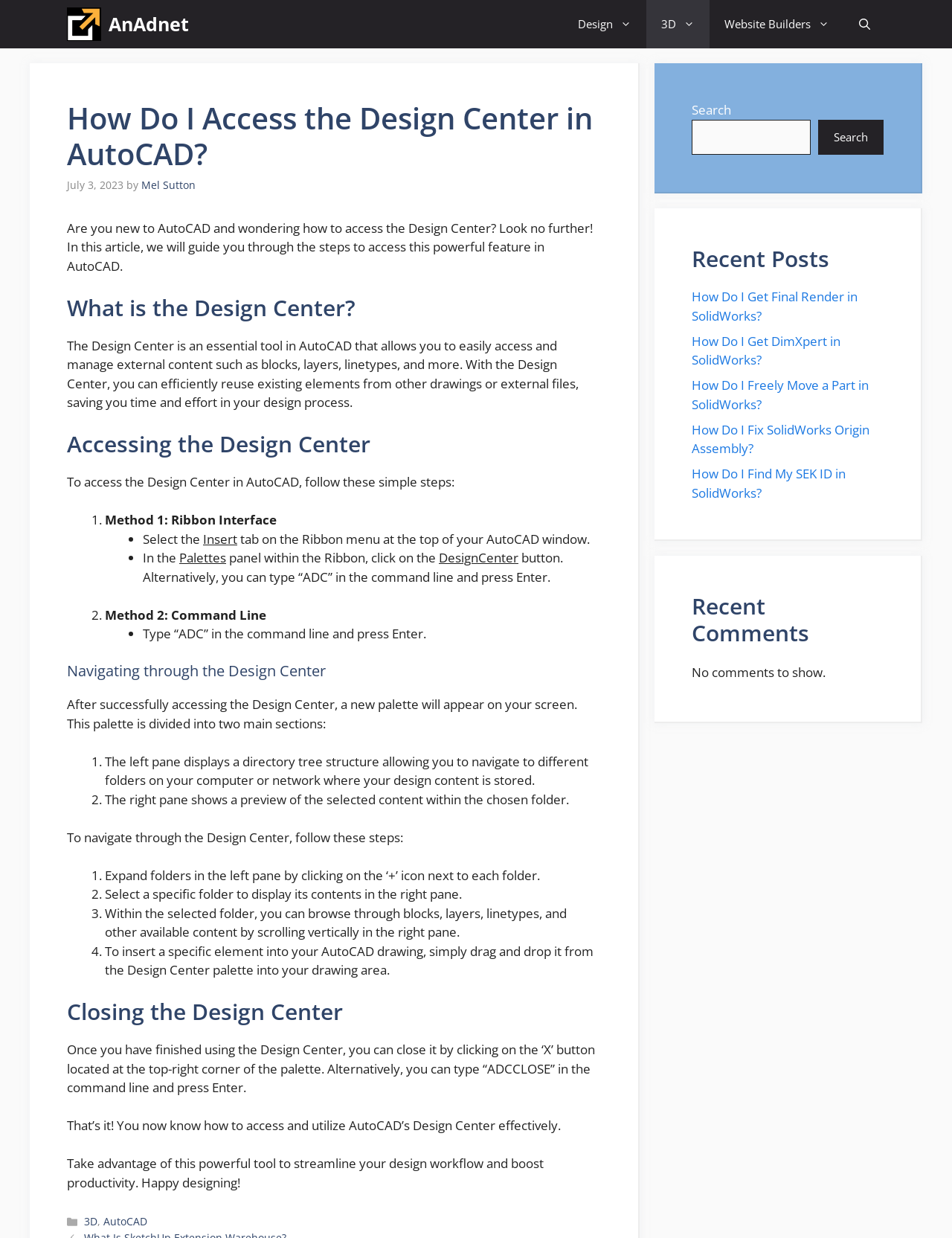Using the format (top-left x, top-left y, bottom-right x, bottom-right y), provide the bounding box coordinates for the described UI element. All values should be floating point numbers between 0 and 1: title="AnAdnet"

[0.07, 0.0, 0.106, 0.039]